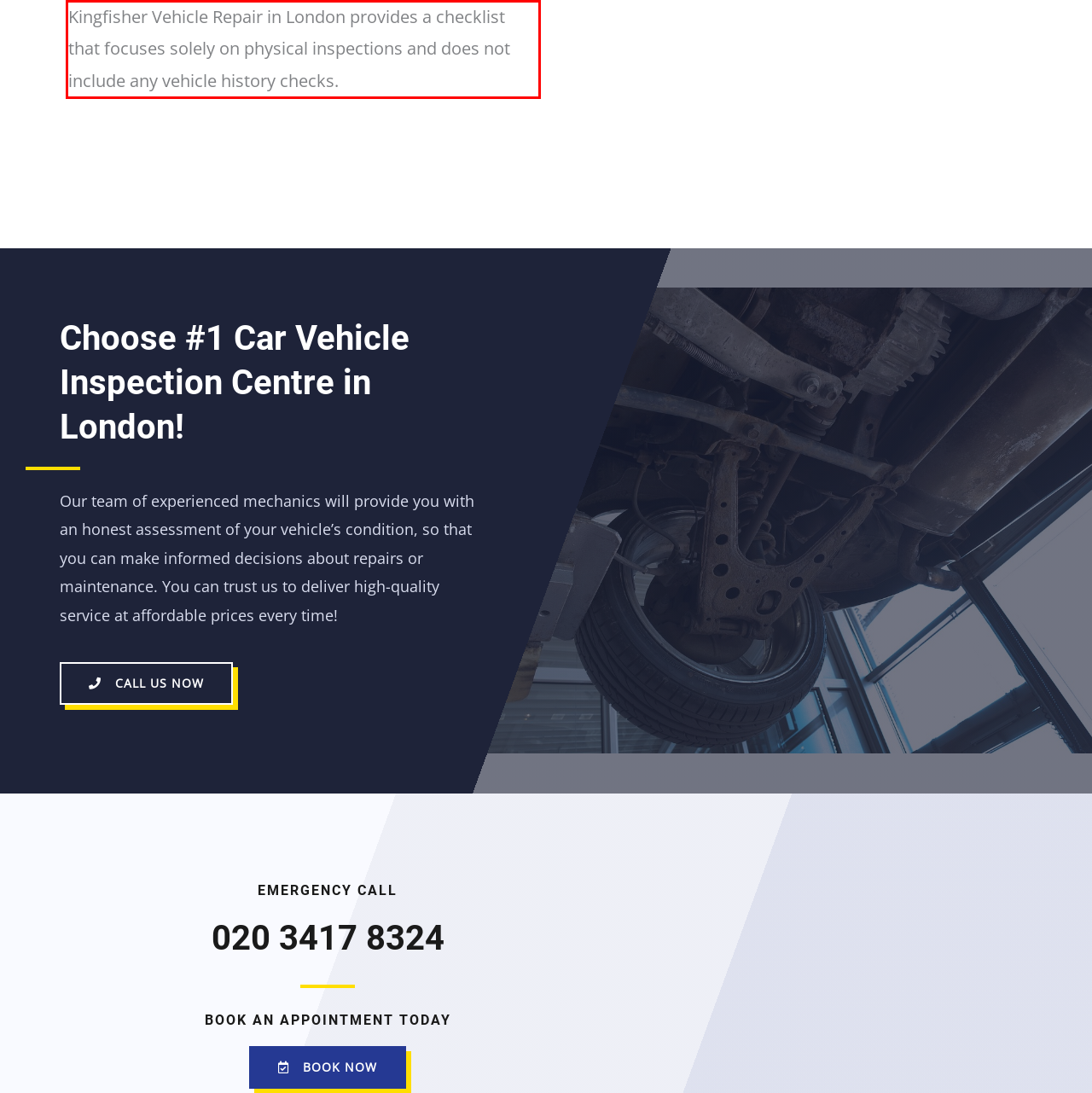You are provided with a webpage screenshot that includes a red rectangle bounding box. Extract the text content from within the bounding box using OCR.

Kingfisher Vehicle Repair in London provides a checklist that focuses solely on physical inspections and does not include any vehicle history checks.